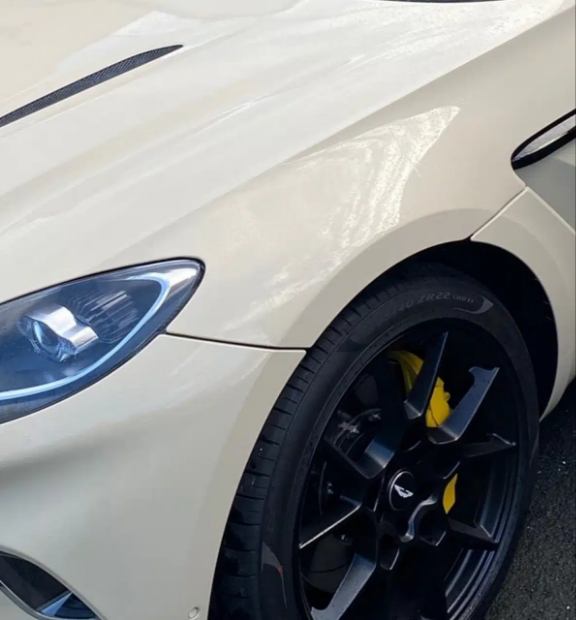Respond to the question with just a single word or phrase: 
What type of wheels does the Aston Martin DBX have?

Multi-spoke alloy wheels